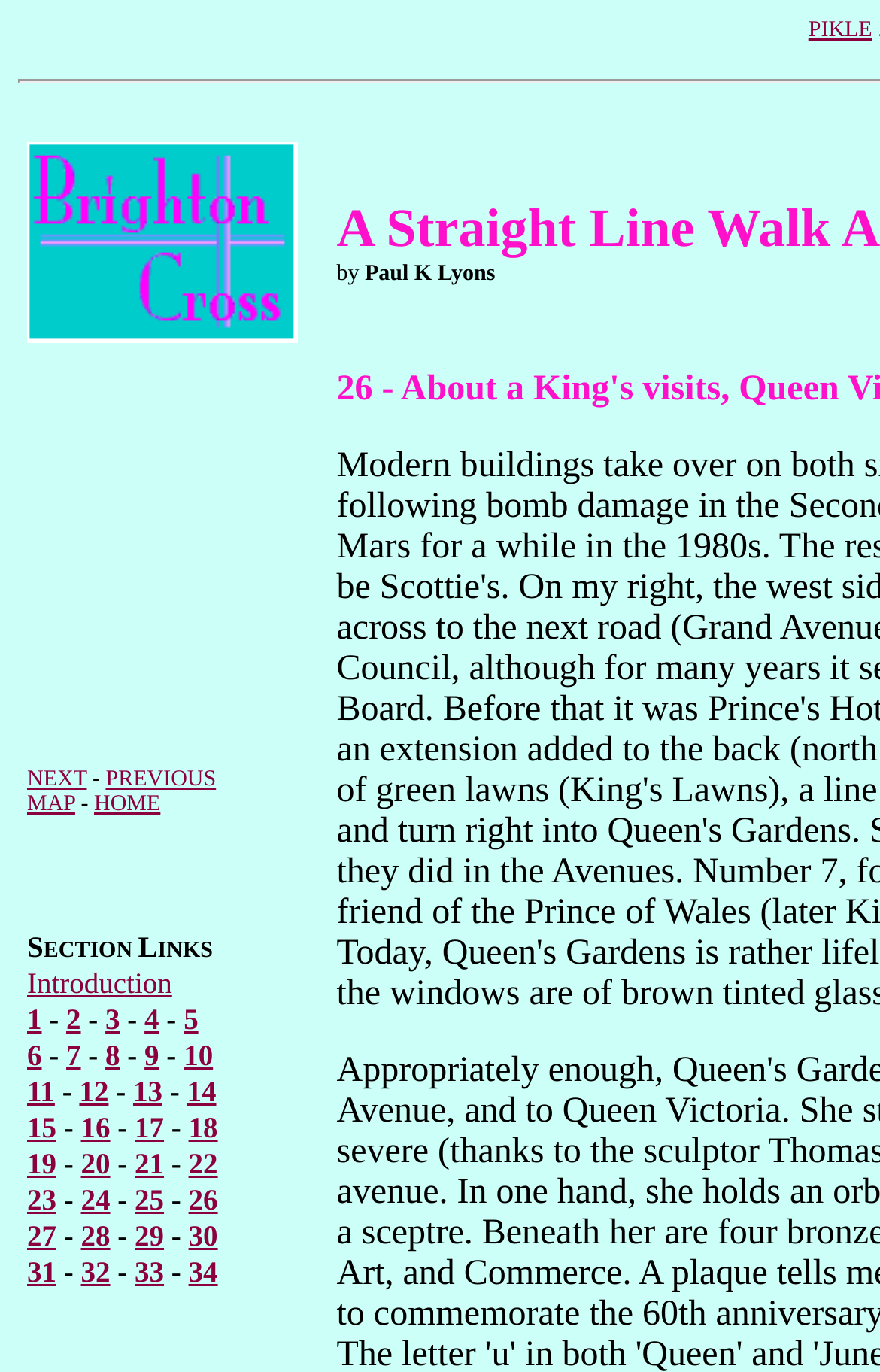Please specify the bounding box coordinates in the format (top-left x, top-left y, bottom-right x, bottom-right y), with all values as floating point numbers between 0 and 1. Identify the bounding box of the UI element described by: HOME

[0.107, 0.576, 0.182, 0.595]